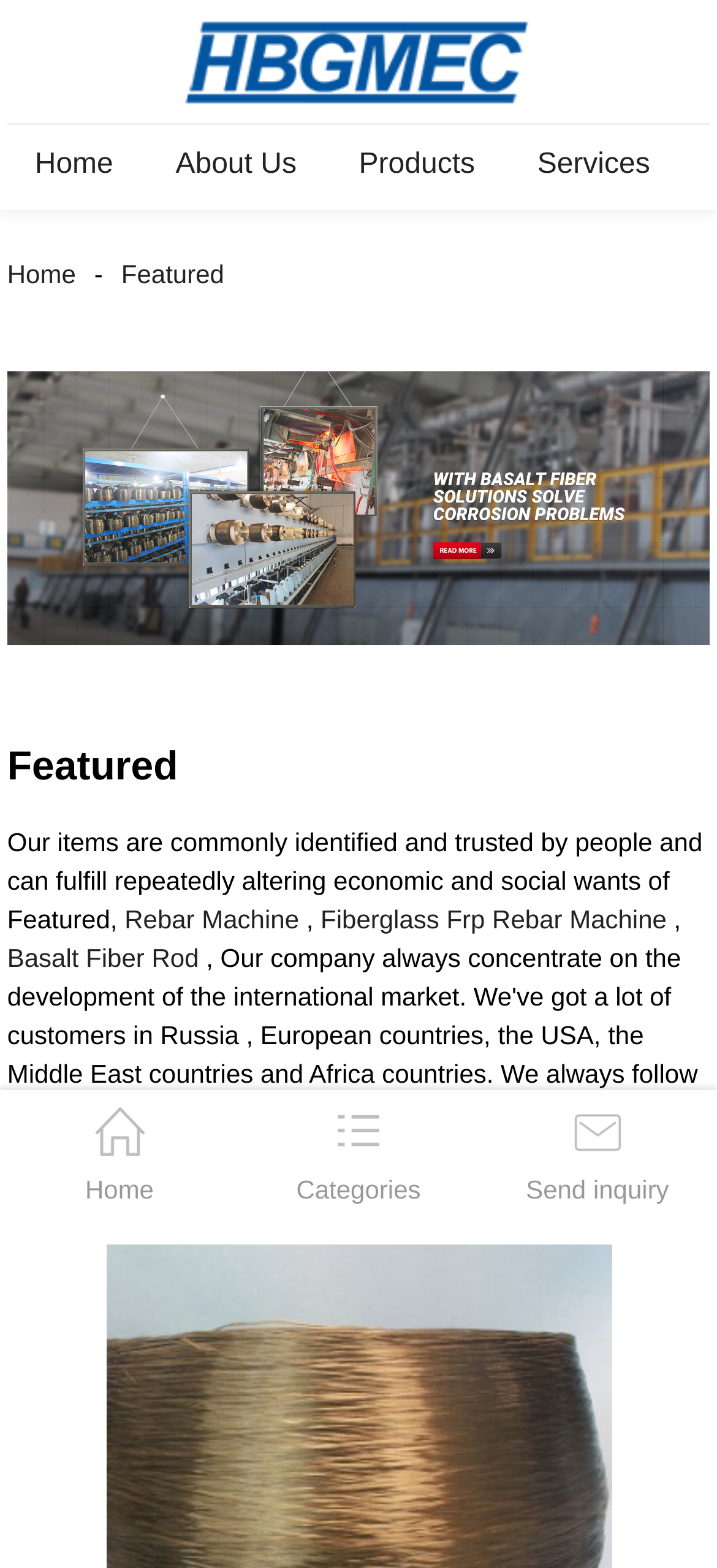Please determine the bounding box coordinates of the element's region to click in order to carry out the following instruction: "Browse Categories". The coordinates should be four float numbers between 0 and 1, i.e., [left, top, right, bottom].

[0.333, 0.695, 0.667, 0.781]